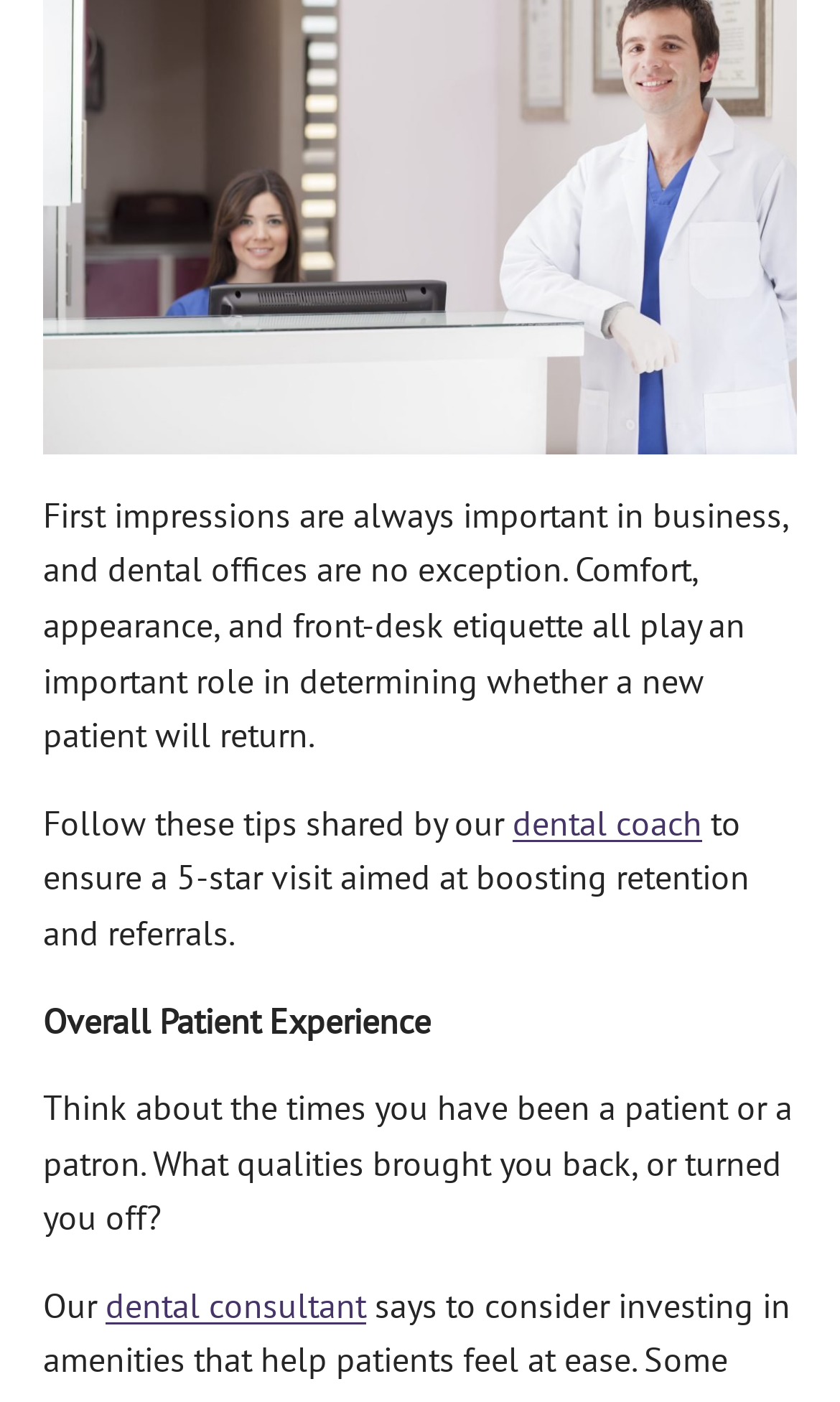What is the goal of the tips shared on the webpage?
We need a detailed and exhaustive answer to the question. Please elaborate.

The tips shared on the webpage are aimed at ensuring a 5-star visit, which in turn is expected to boost retention and referrals. This is mentioned in the first paragraph of the webpage.